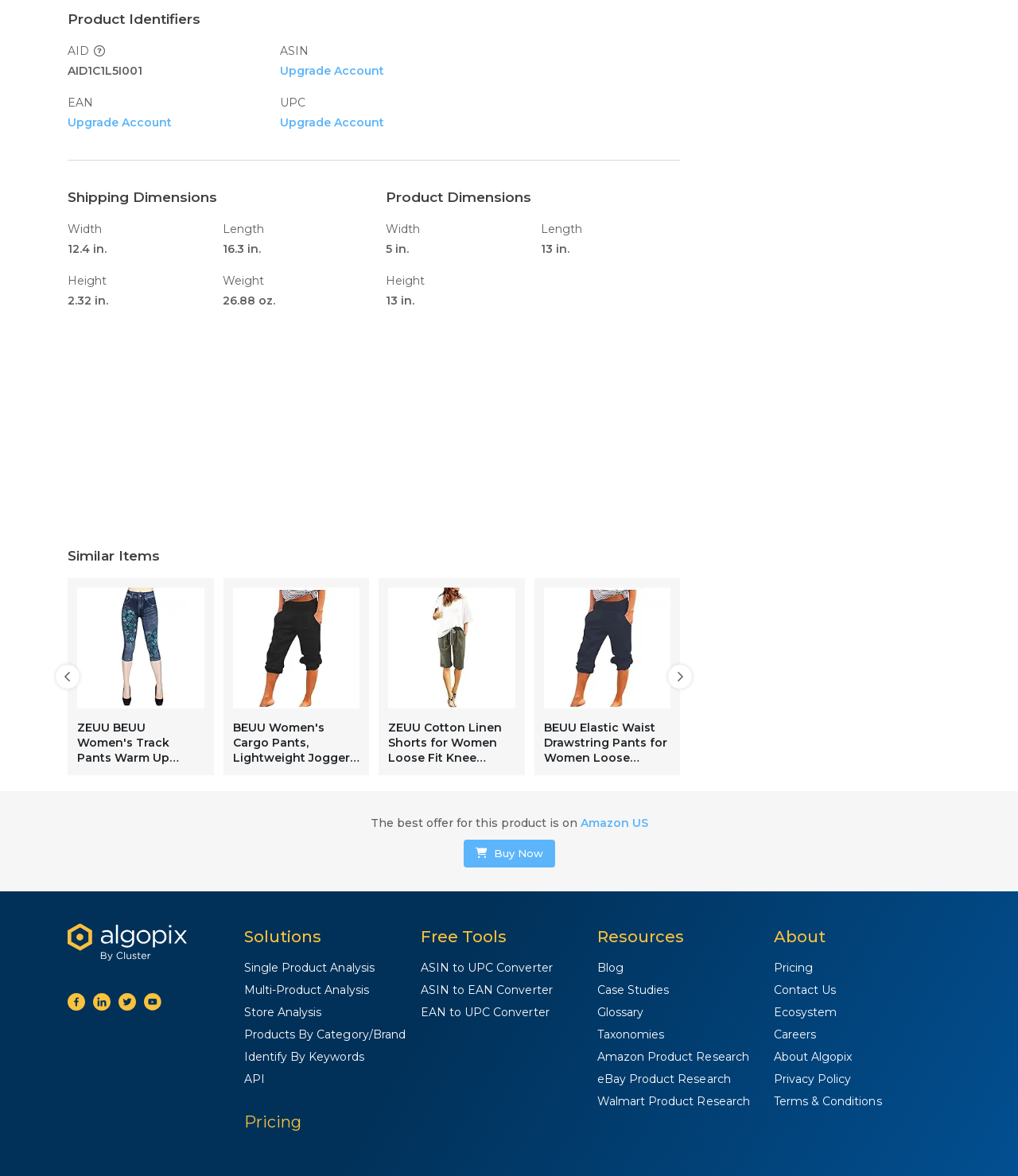What are the social media platforms listed?
Please describe in detail the information shown in the image to answer the question.

The social media platforms are listed at the bottom of the page, and they include Facebook, Linkedin, Twitter, and Youtube, each with a link to their respective pages.